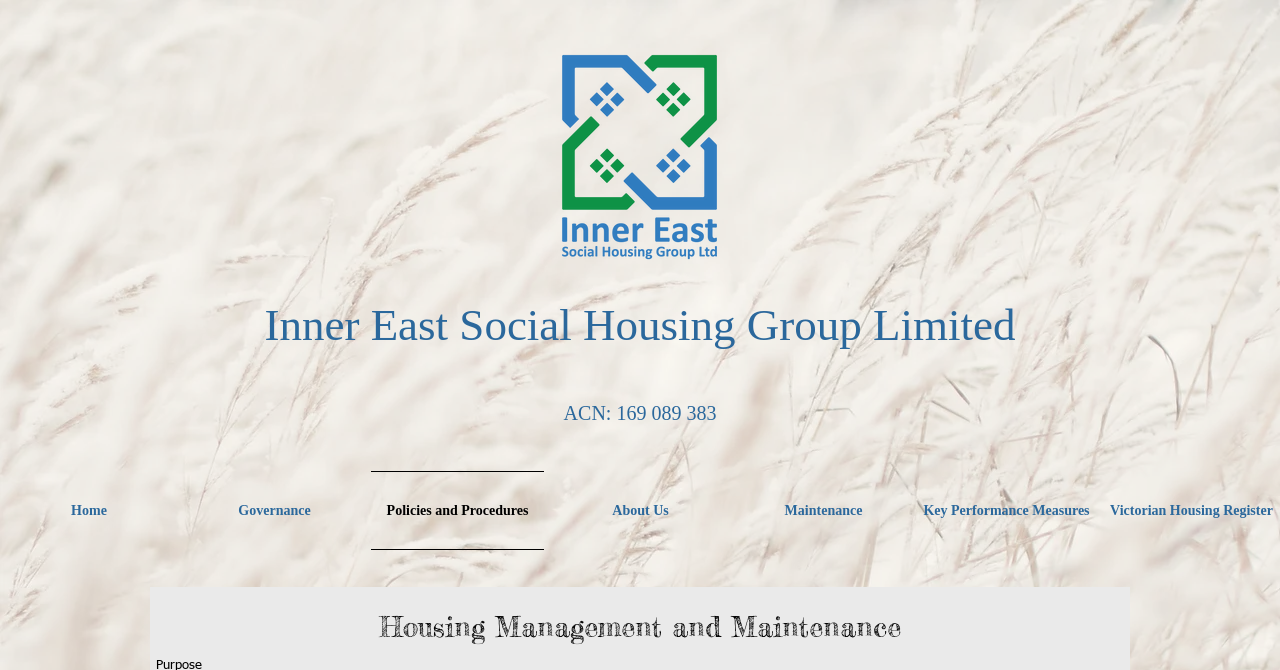Please find and generate the text of the main heading on the webpage.

Inner East Social Housing Group Limited